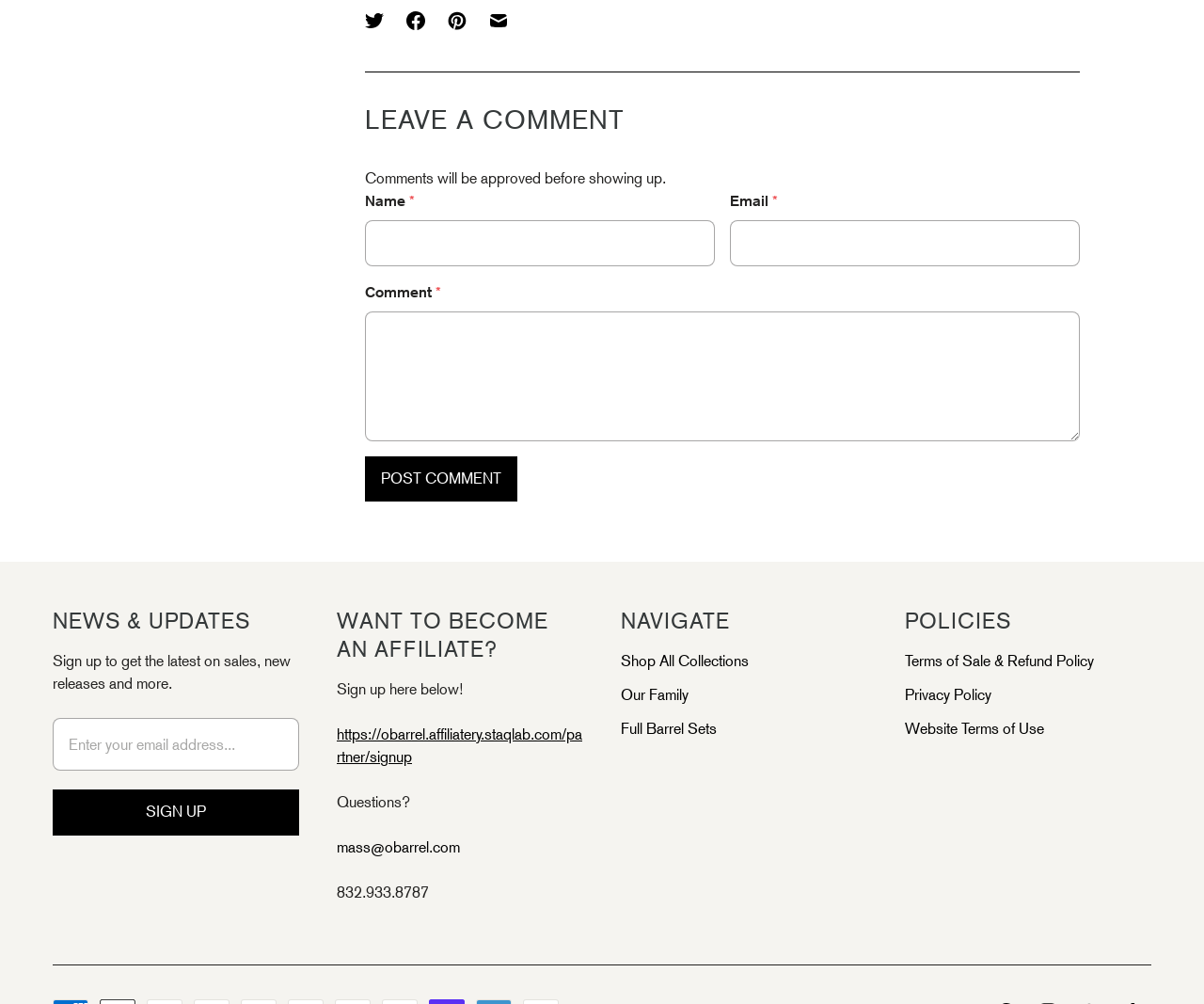Please determine the bounding box coordinates of the element's region to click for the following instruction: "Enter your email address to sign up for news and updates".

[0.044, 0.715, 0.248, 0.768]